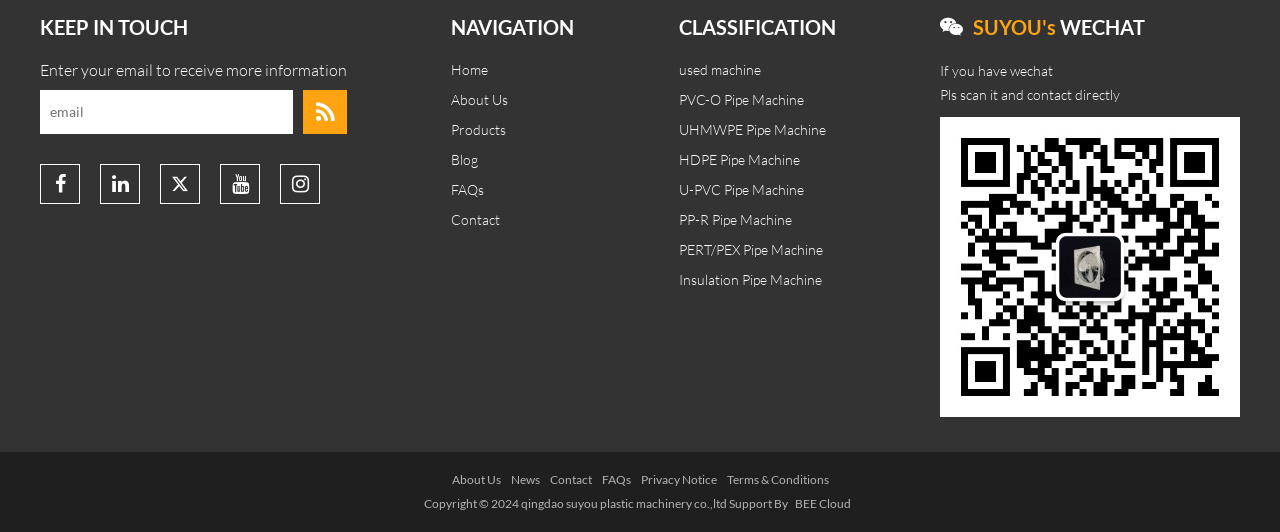Extract the bounding box coordinates for the UI element described as: "About Us".

[0.349, 0.88, 0.395, 0.925]